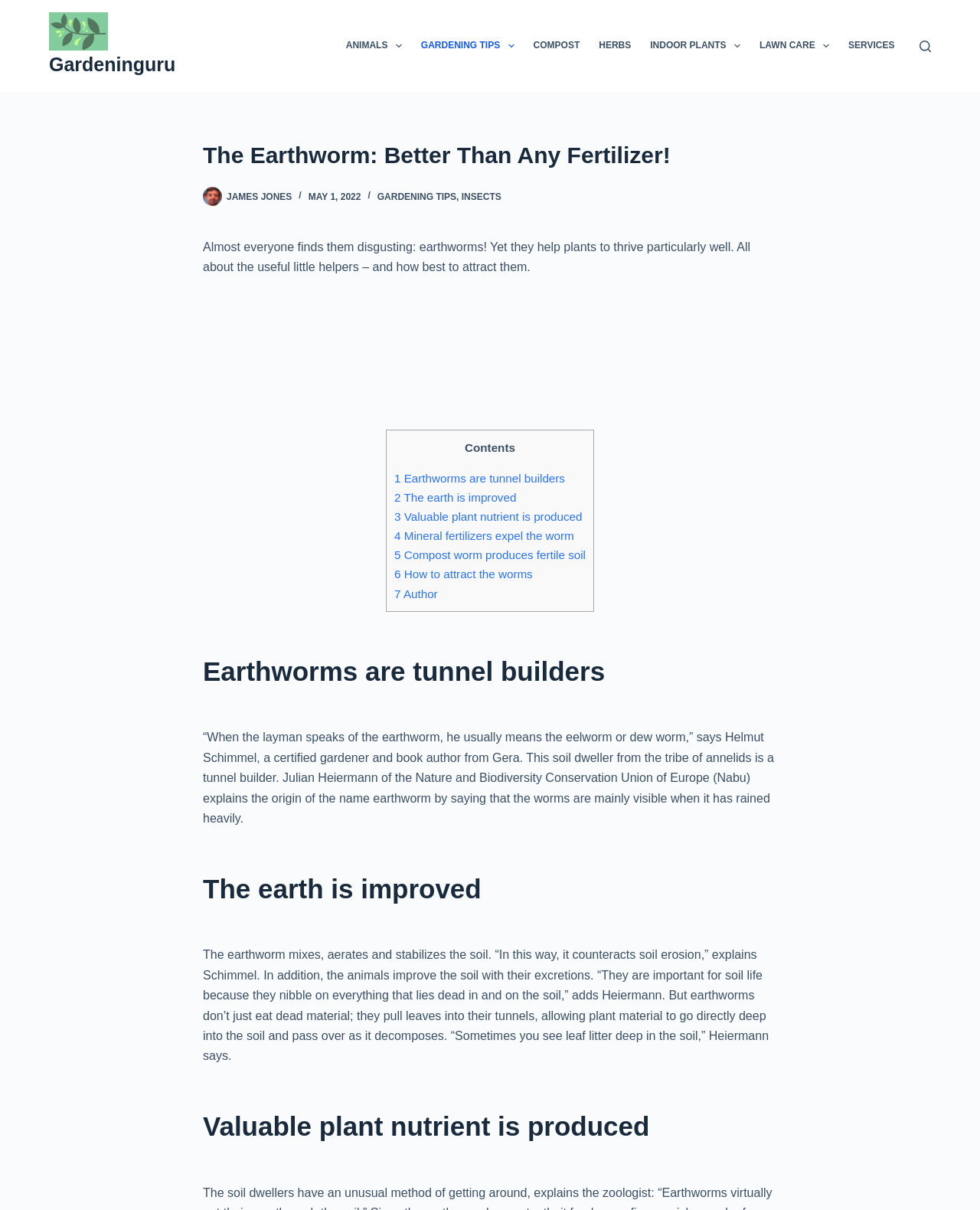What is the purpose of the earthworm's tunnels?
Refer to the screenshot and answer in one word or phrase.

To counteract soil erosion